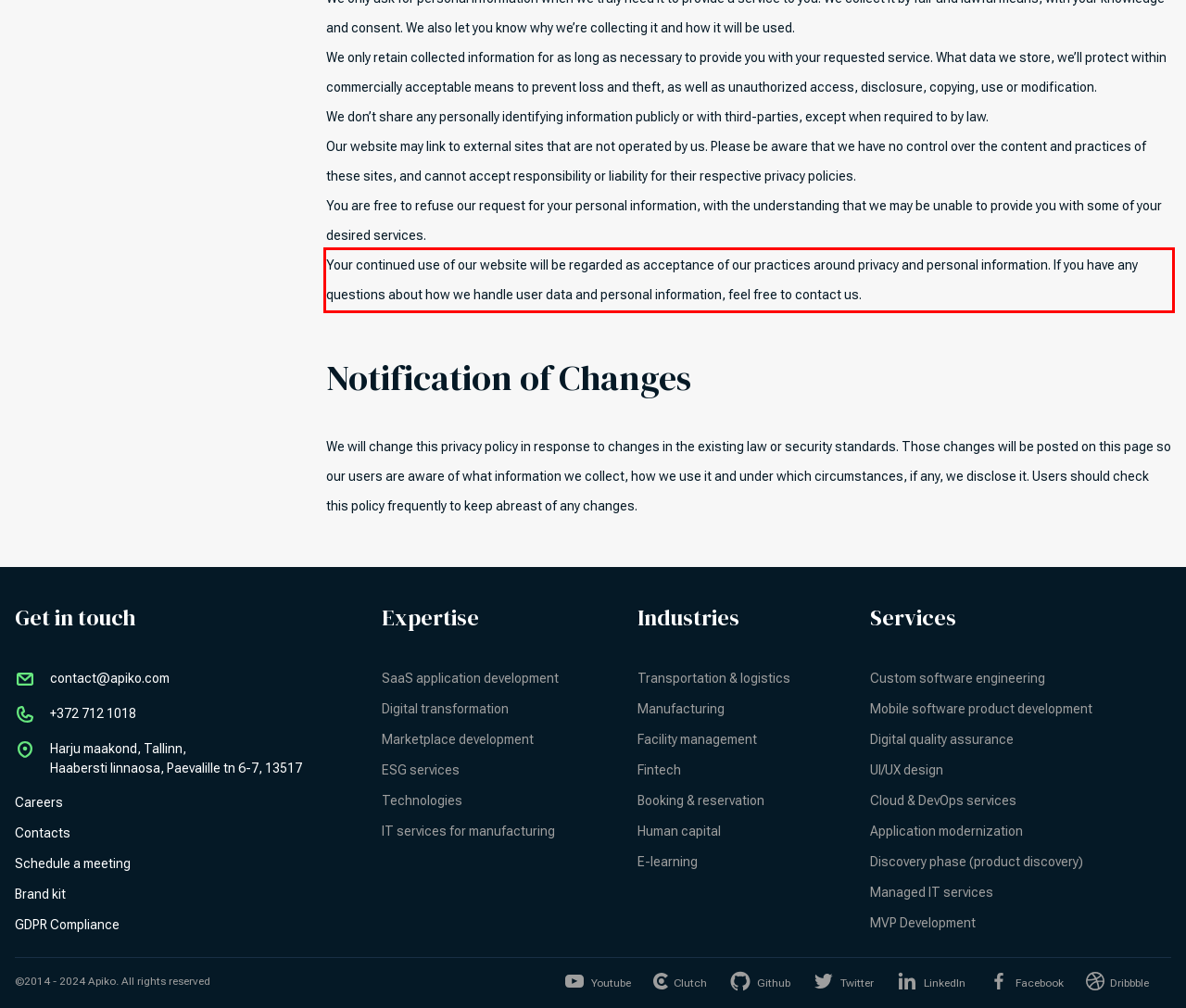Identify the text inside the red bounding box in the provided webpage screenshot and transcribe it.

Your continued use of our website will be regarded as acceptance of our practices around privacy and personal information. If you have any questions about how we handle user data and personal information, feel free to contact us.